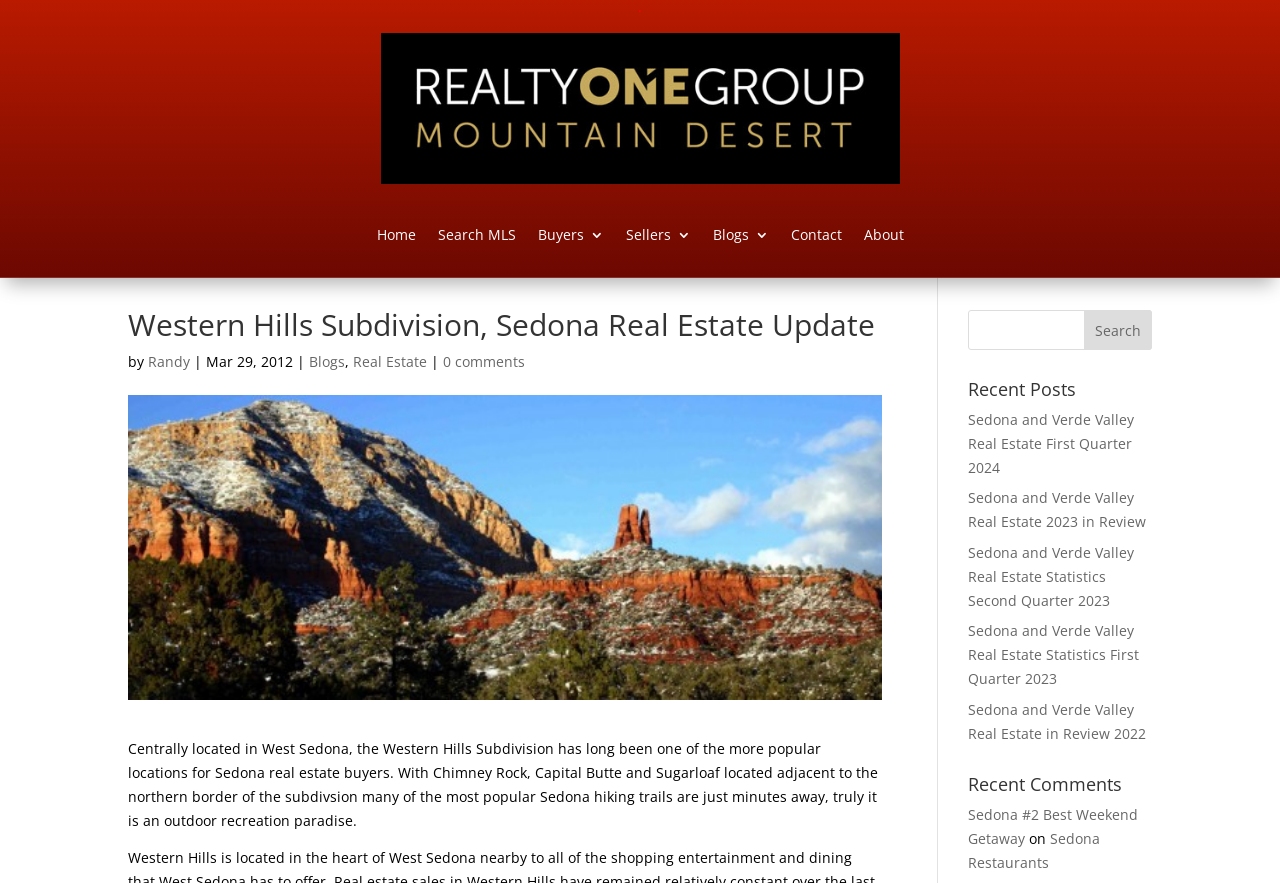Please specify the bounding box coordinates of the clickable region necessary for completing the following instruction: "Click Home". The coordinates must consist of four float numbers between 0 and 1, i.e., [left, top, right, bottom].

[0.294, 0.258, 0.325, 0.283]